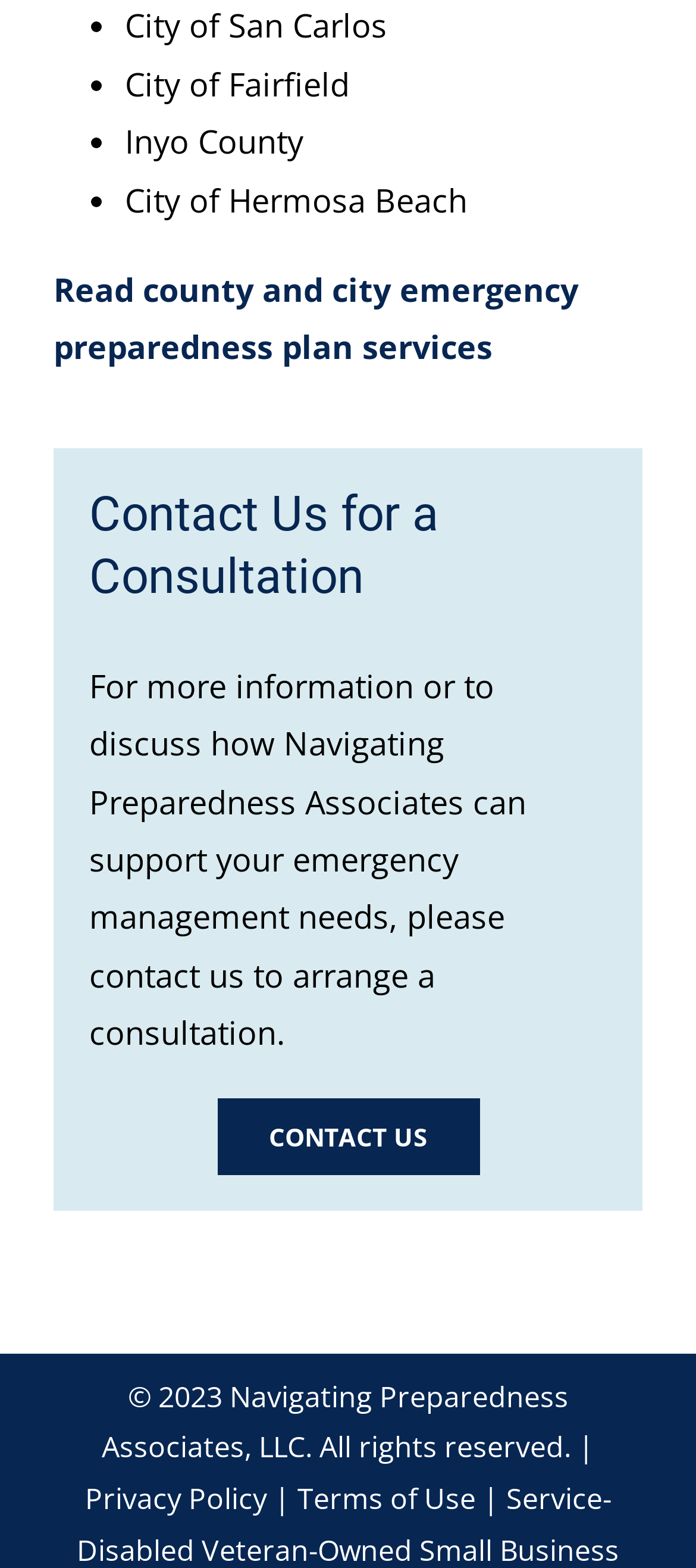Refer to the image and provide a thorough answer to this question:
How many links are there in the footer section?

The footer section contains three links: 'CONTACT US', 'Privacy Policy', and 'Terms of Use'. These links are identified by their element types and bounding box coordinates.